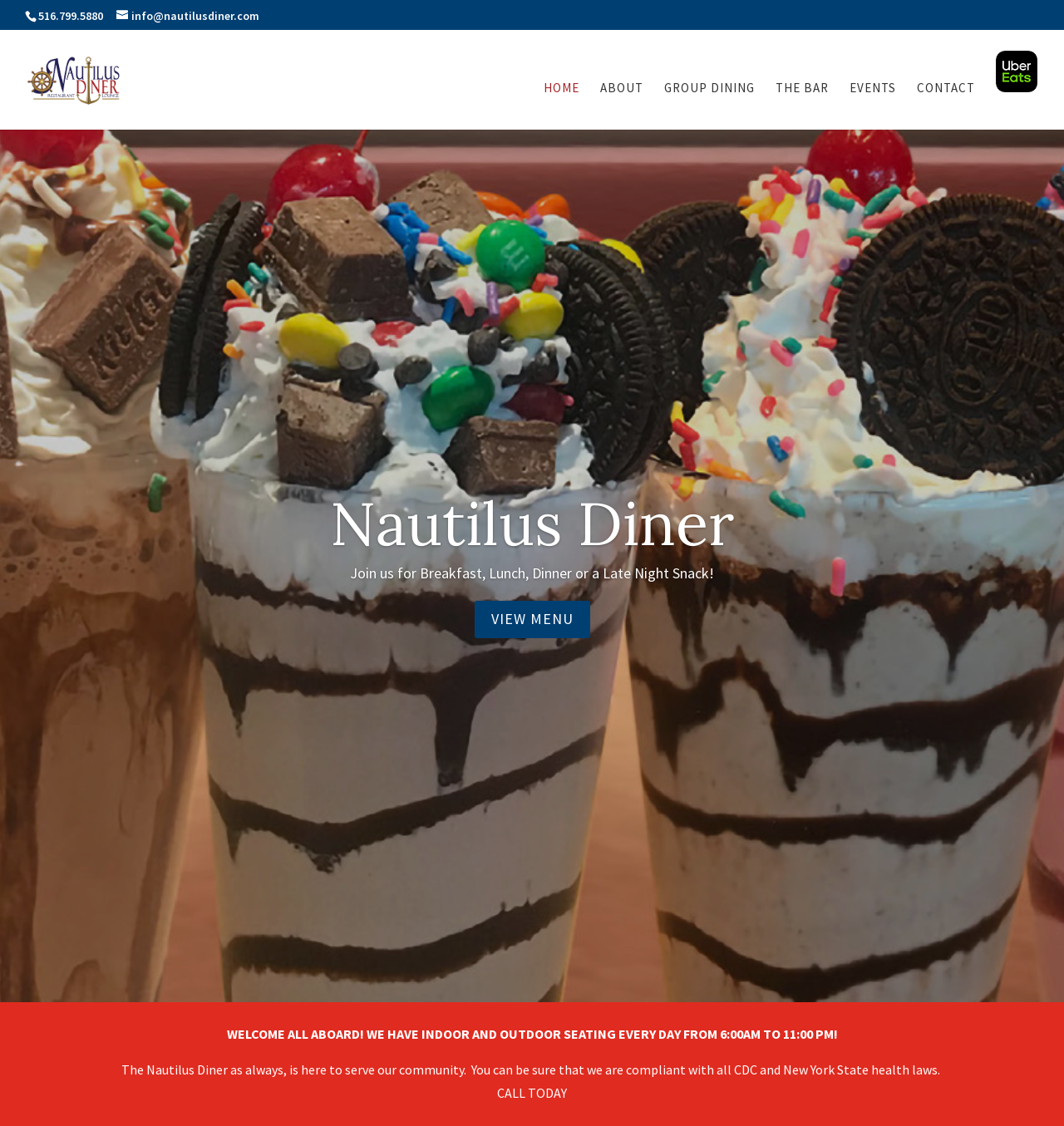Using the image as a reference, answer the following question in as much detail as possible:
How many main menu items are there?

I counted the number of main menu items by looking at the links in the top navigation bar, which are 'HOME', 'ABOUT', 'GROUP DINING', 'THE BAR', 'EVENTS', and 'CONTACT'.